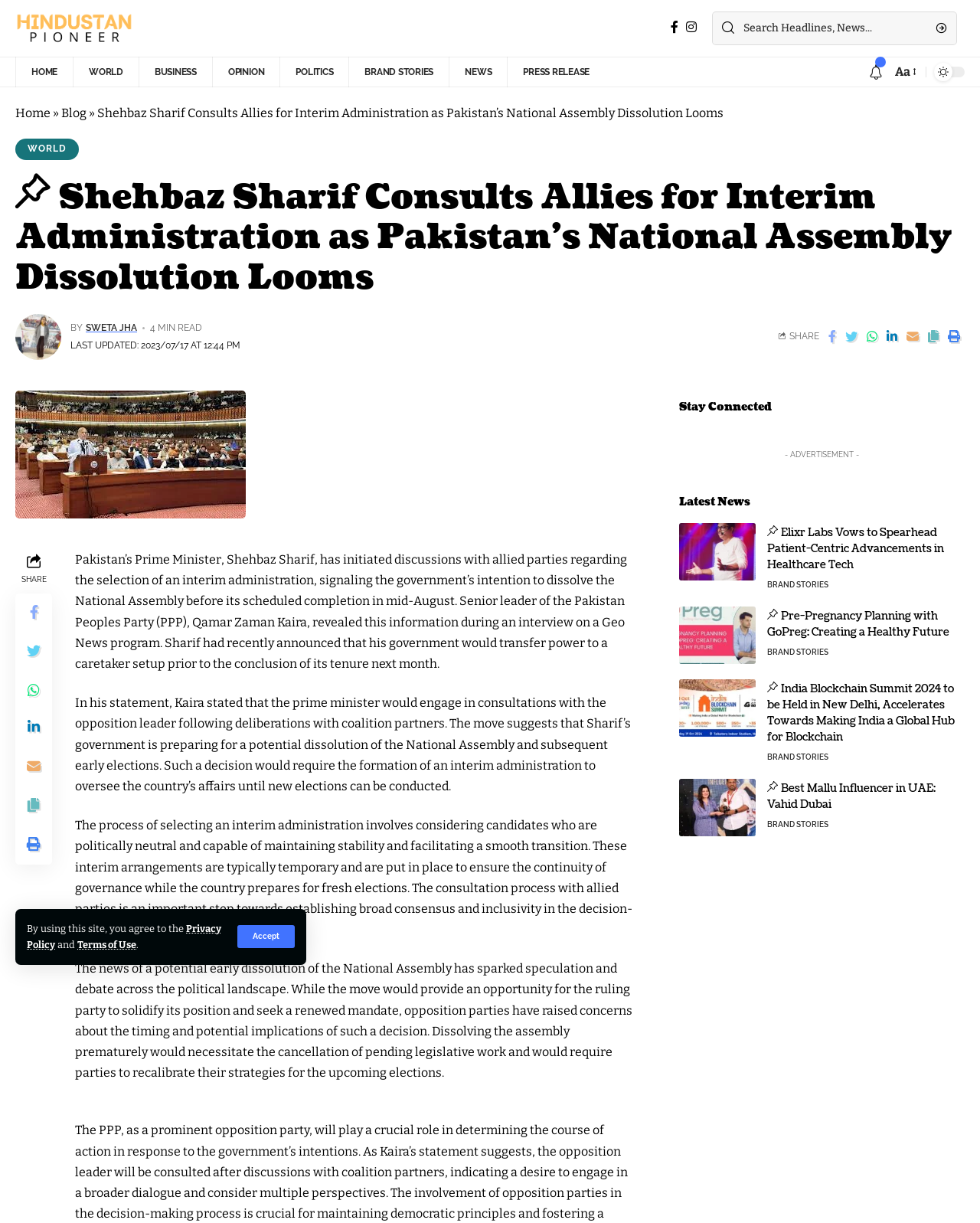Determine the title of the webpage and give its text content.

Shehbaz Sharif Consults Allies for Interim Administration as Pakistan’s National Assembly Dissolution Looms